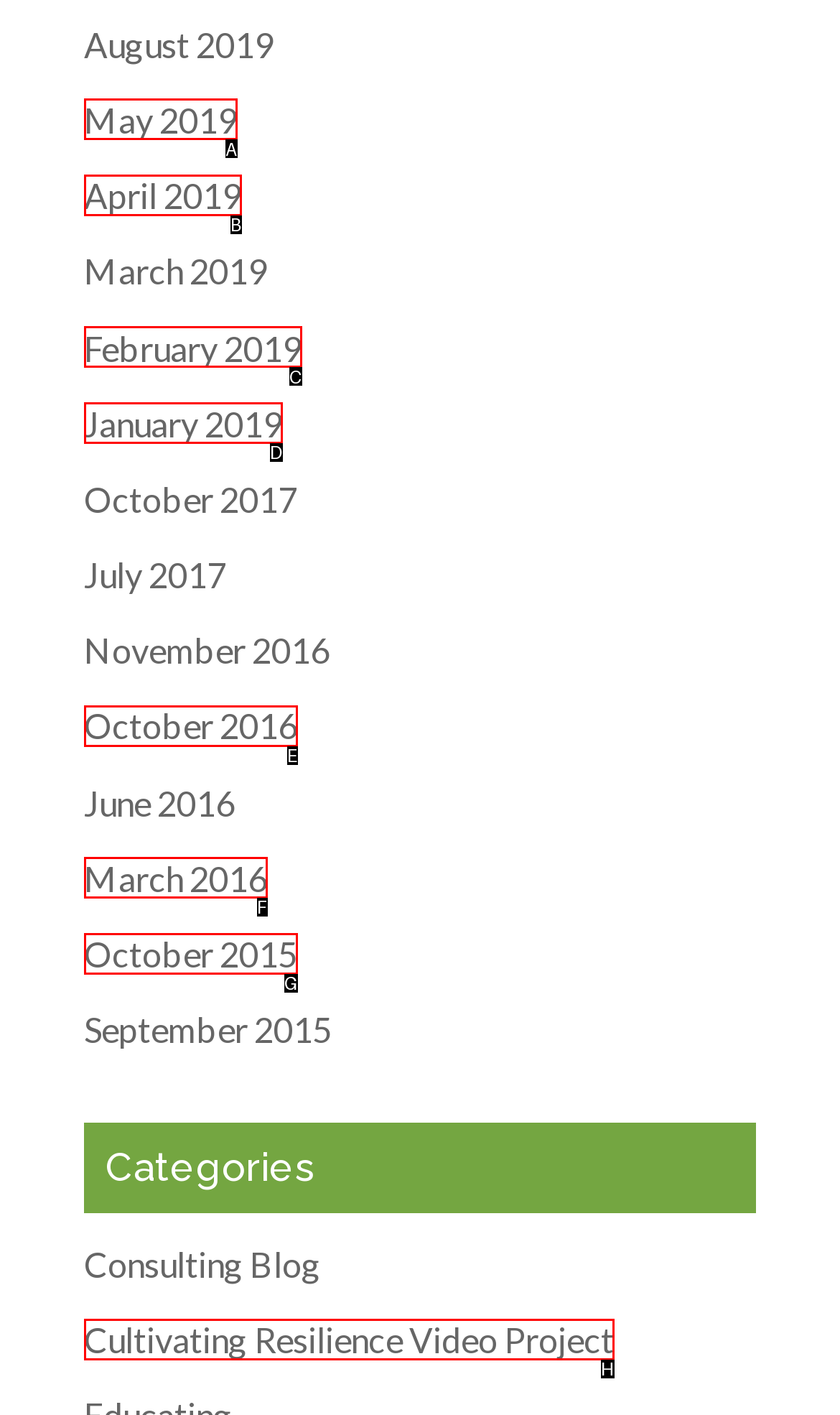Select the proper UI element to click in order to perform the following task: check Cultivating Resilience Video Project. Indicate your choice with the letter of the appropriate option.

H